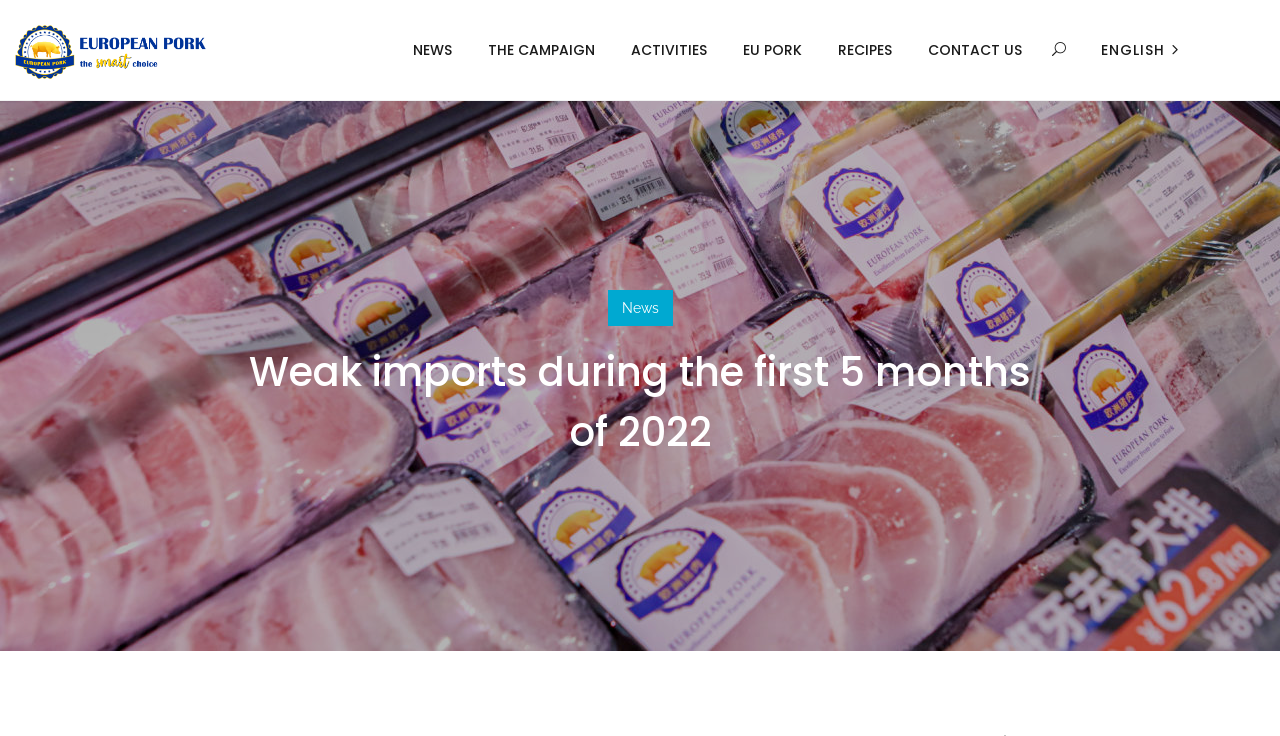Please locate the bounding box coordinates of the element that should be clicked to achieve the given instruction: "Fork this repository".

None